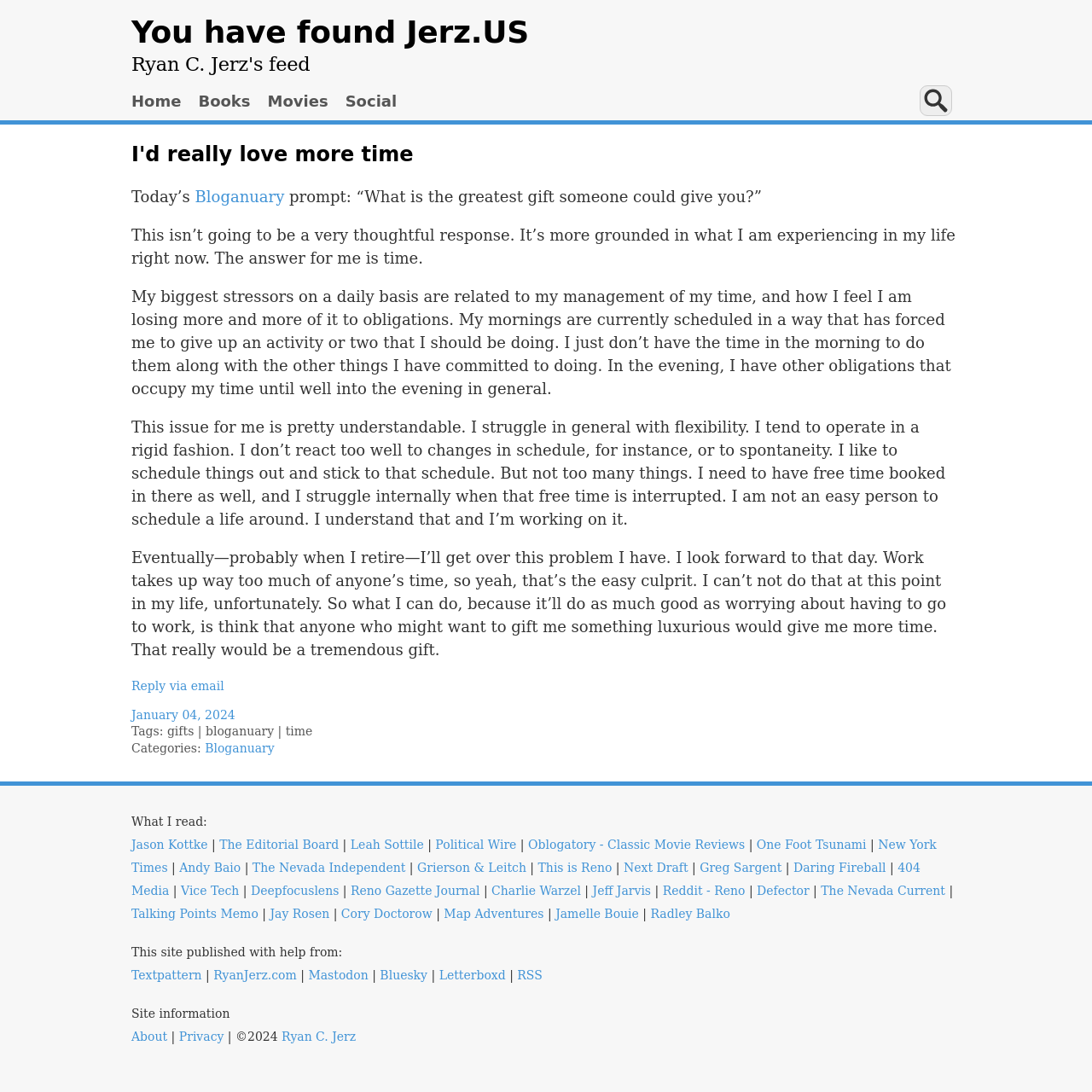What is the author's occupation?
Look at the screenshot and respond with one word or a short phrase.

Unknown